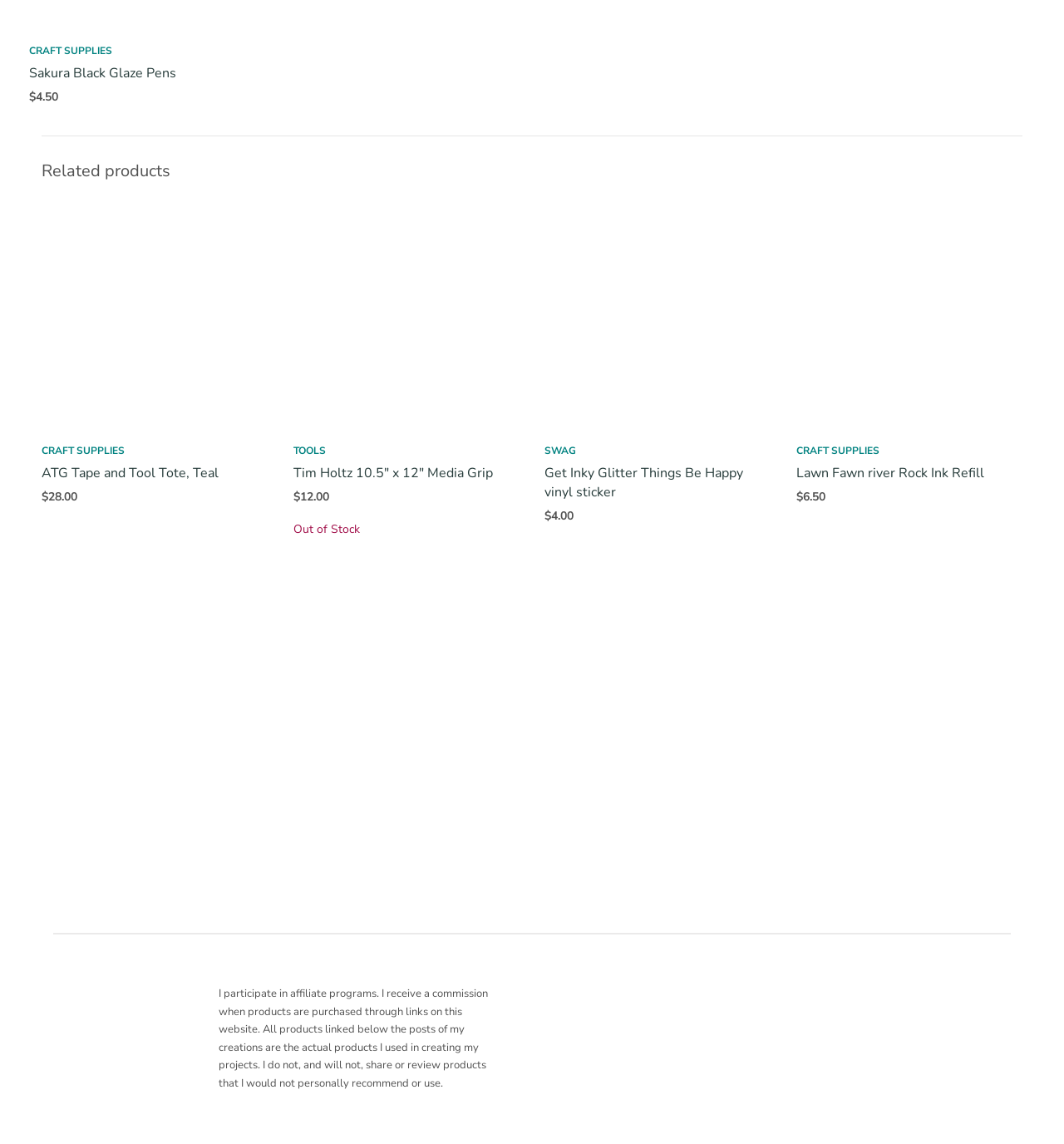Locate the bounding box coordinates of the segment that needs to be clicked to meet this instruction: "Click on 'CRAFT SUPPLIES'".

[0.027, 0.038, 0.105, 0.05]